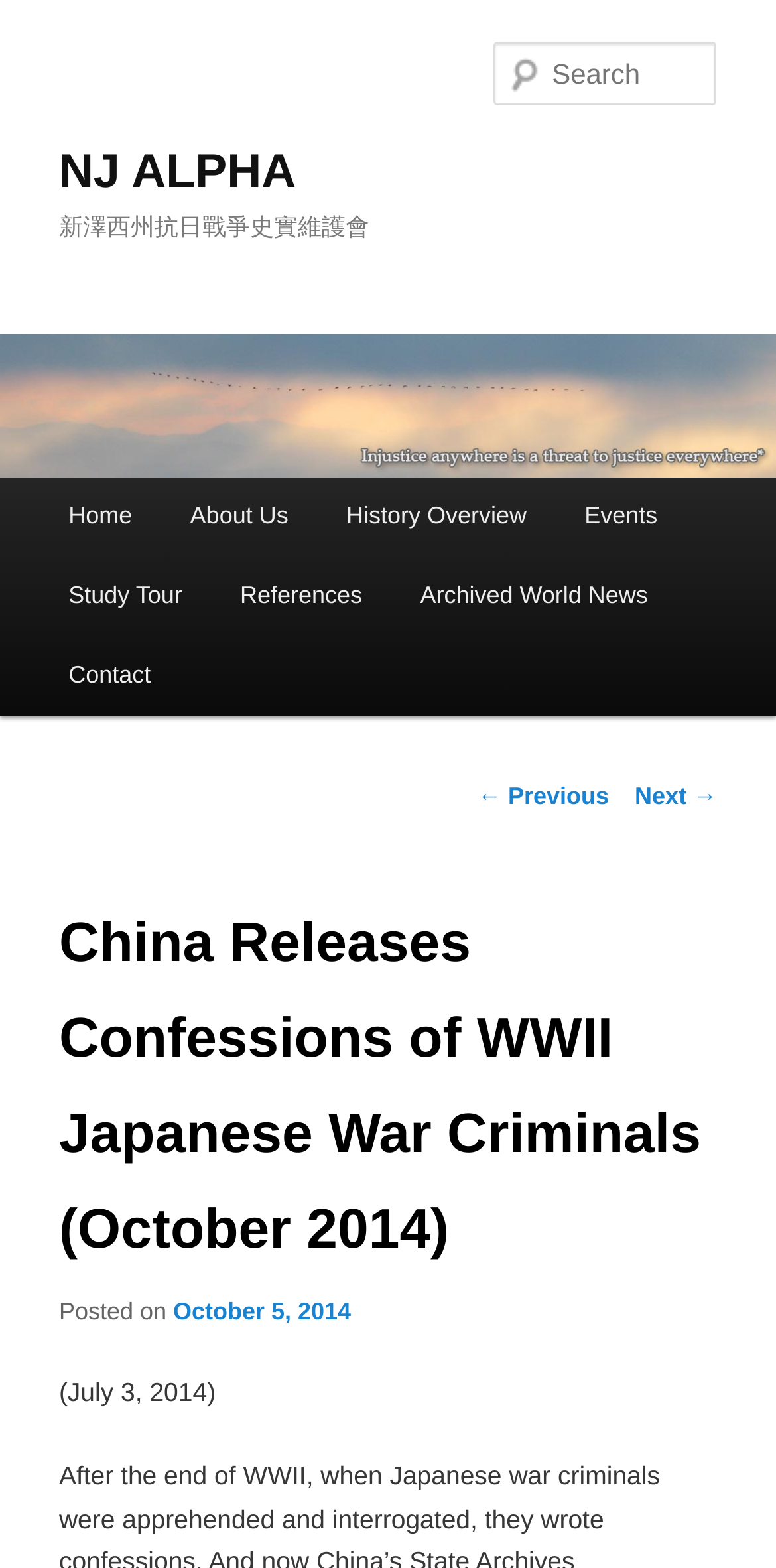Please determine the bounding box coordinates of the element to click on in order to accomplish the following task: "visit about us page". Ensure the coordinates are four float numbers ranging from 0 to 1, i.e., [left, top, right, bottom].

[0.208, 0.305, 0.409, 0.355]